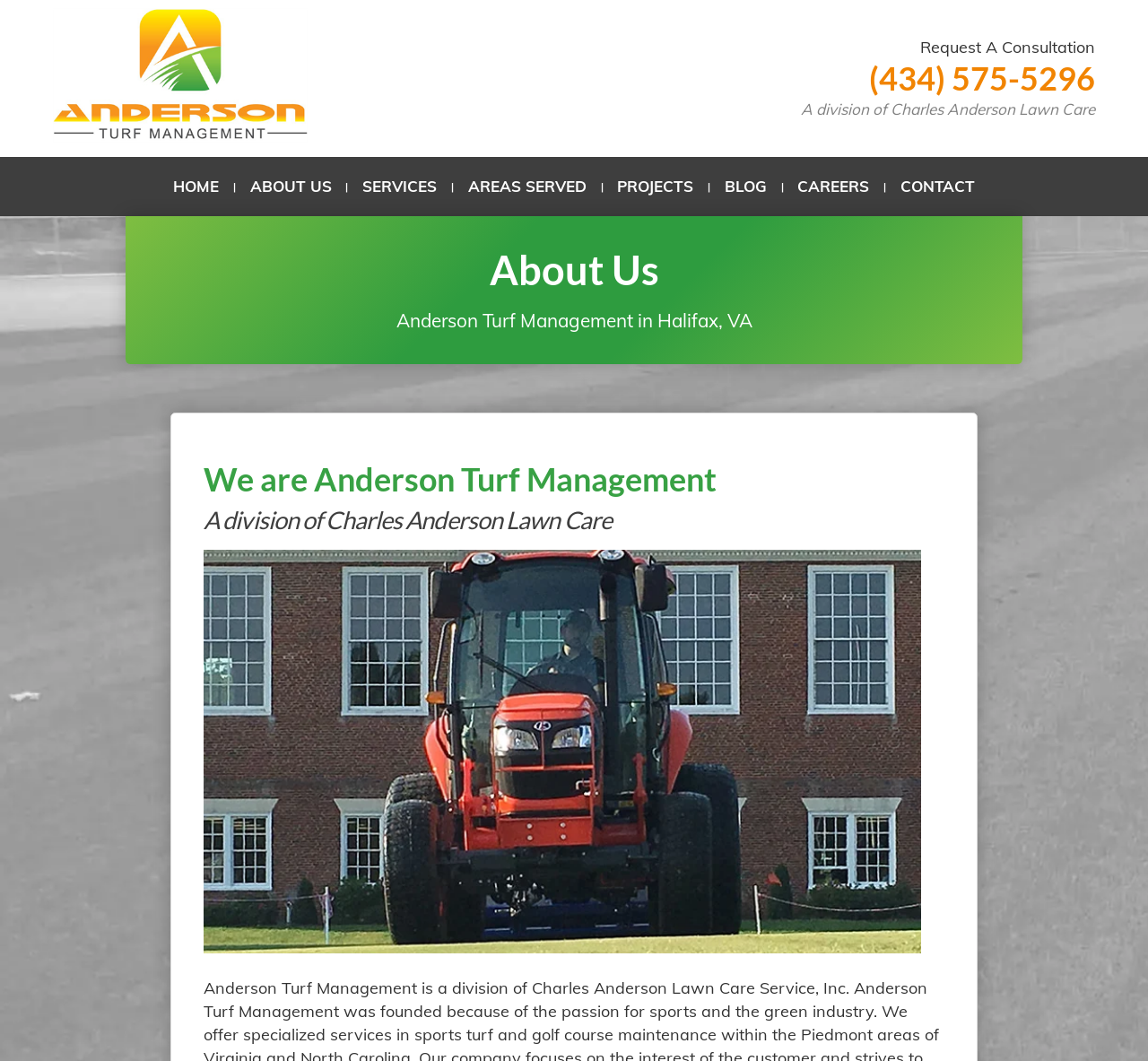Please provide a brief answer to the question using only one word or phrase: 
What is the location of the company?

Halifax, VA